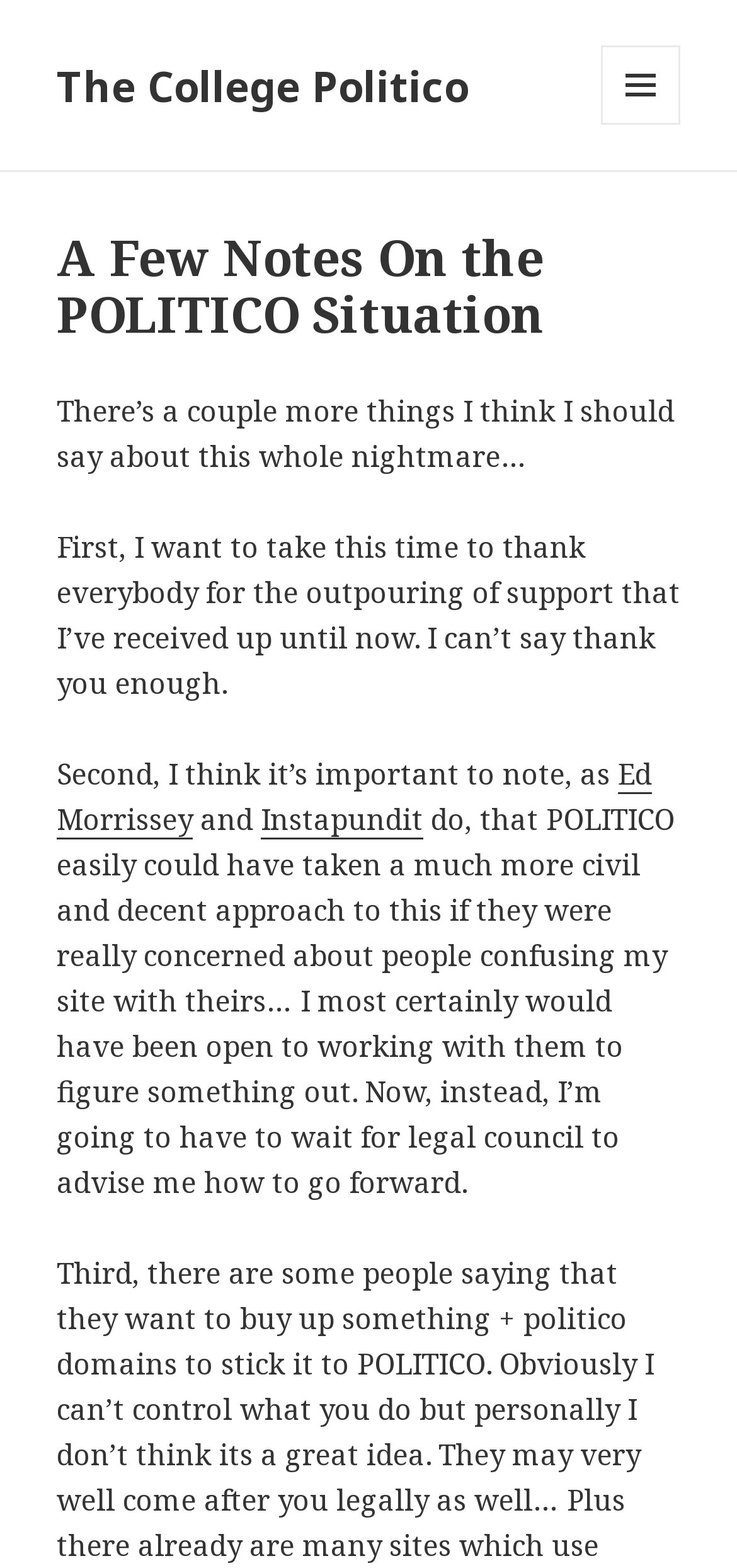Describe all the key features of the webpage in detail.

The webpage appears to be a blog post or article titled "A Few Notes On the POLITICO Situation" on a website called "The College Politico". At the top left of the page, there is a link to the website's homepage. On the top right, there is a button labeled "MENU AND WIDGETS" that is not expanded.

Below the title, there is a header section that contains the title of the article again, followed by a series of paragraphs. The first paragraph starts with the text "There’s a couple more things I think I should say about this whole nightmare…". The second paragraph begins with "First, I want to take this time to thank everybody for the outpouring of support that I’ve received up until now."

The article continues with more paragraphs, including one that mentions "Ed Morrissey" and "Instapundit" as links. The text discusses the author's thoughts on a situation involving POLITICO and their approach to resolving an issue. The author expresses their willingness to work with POLITICO to find a solution but is now seeking legal counsel to move forward.

Overall, the webpage contains a single article with multiple paragraphs, links, and a header section, all contained within a simple layout.